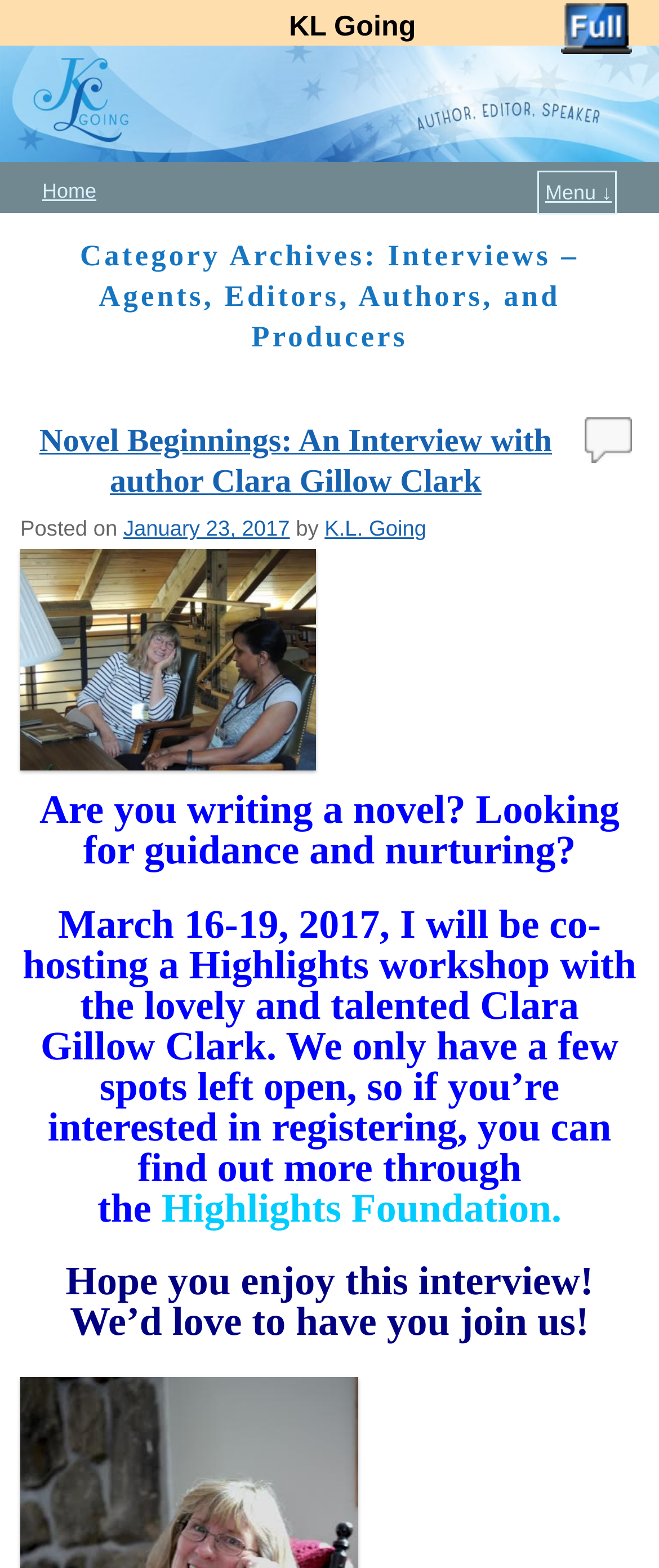Who is the co-host of the Highlights workshop?
Look at the image and respond to the question as thoroughly as possible.

I read the text on the page and found the mention of a Highlights workshop, which is co-hosted by the author and Clara Gillow Clark.